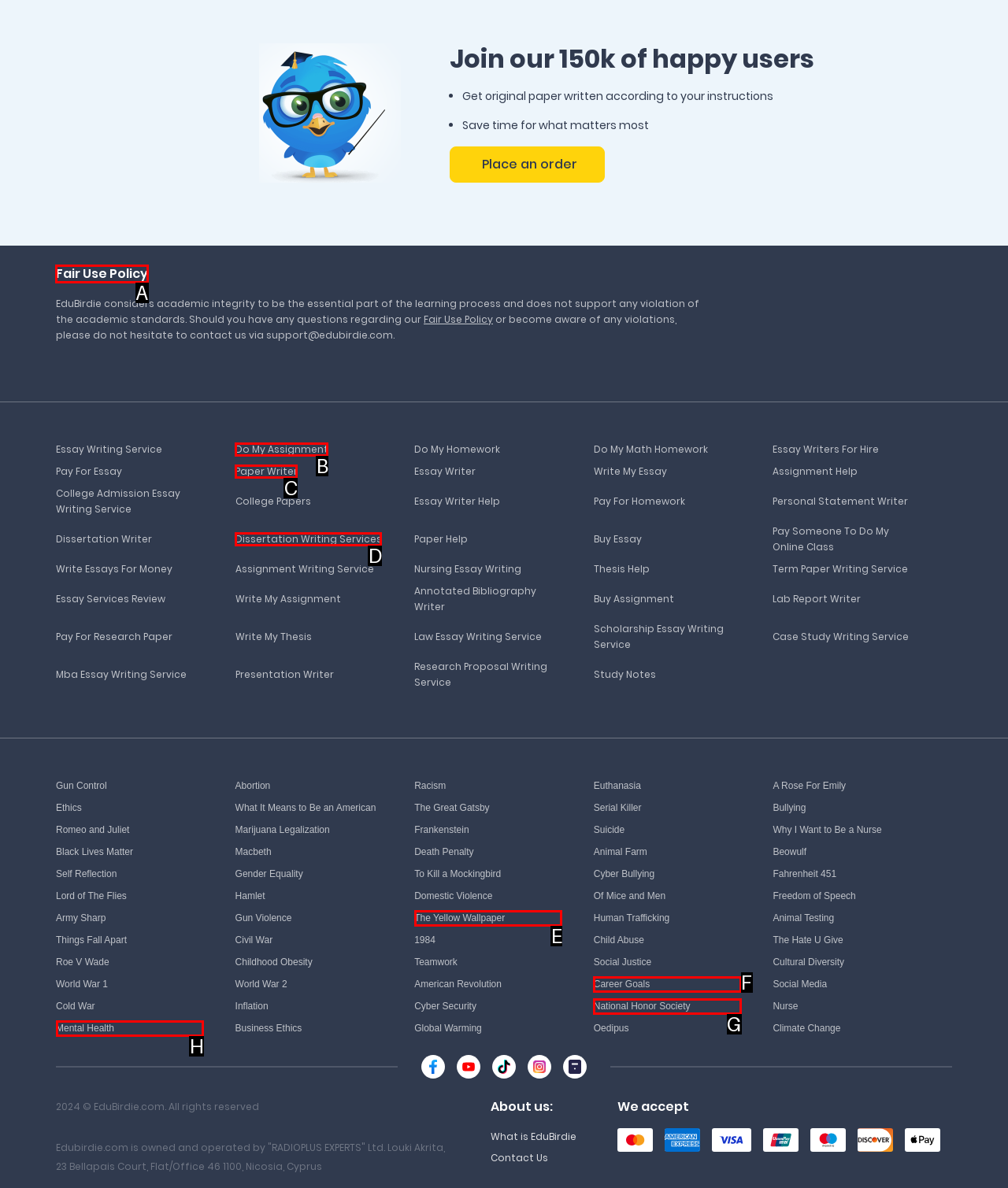Based on the choices marked in the screenshot, which letter represents the correct UI element to perform the task: Read 'Fair Use Policy'?

A